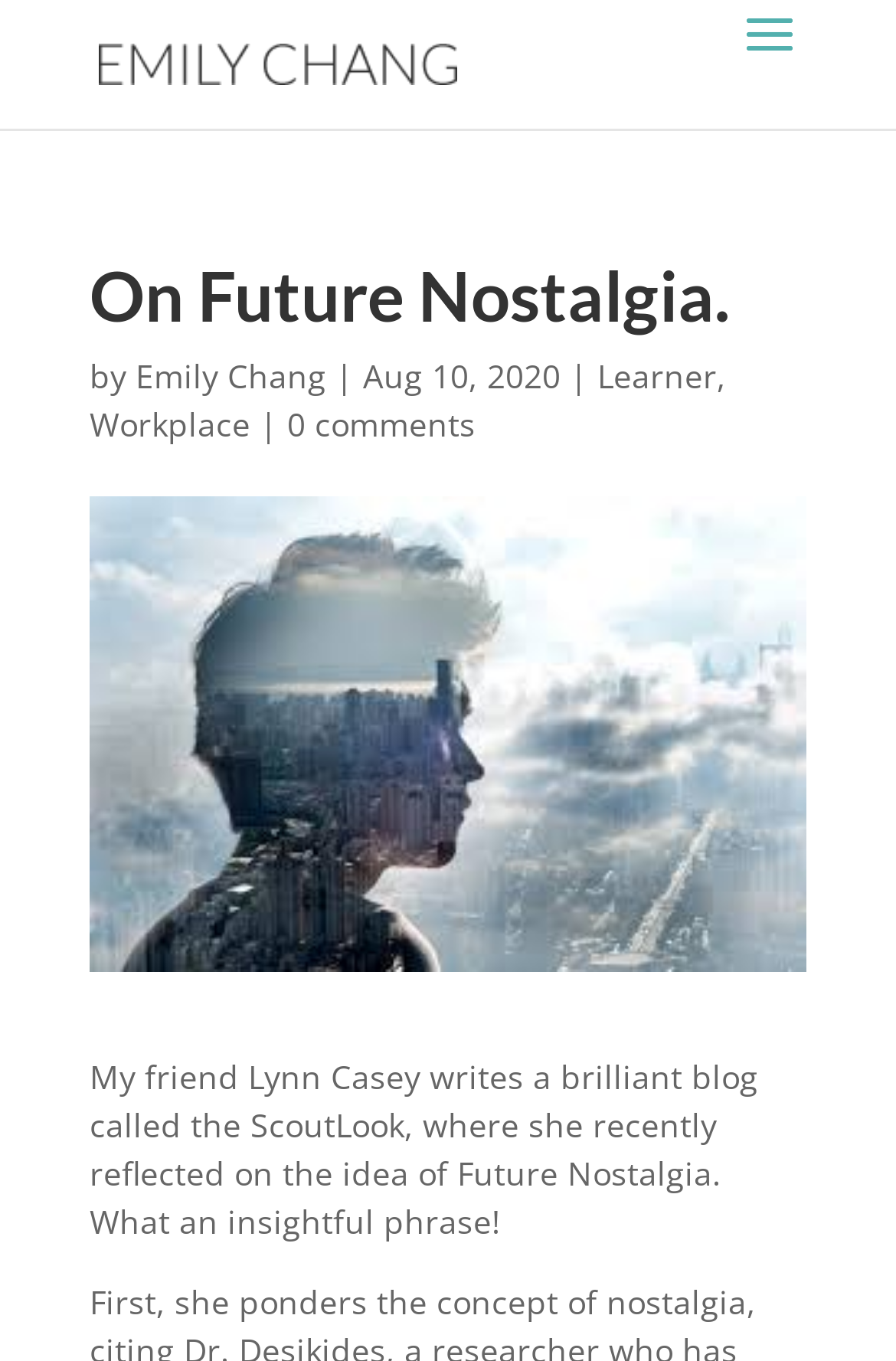Identify the bounding box for the described UI element: "Emily Chang".

[0.151, 0.26, 0.364, 0.292]